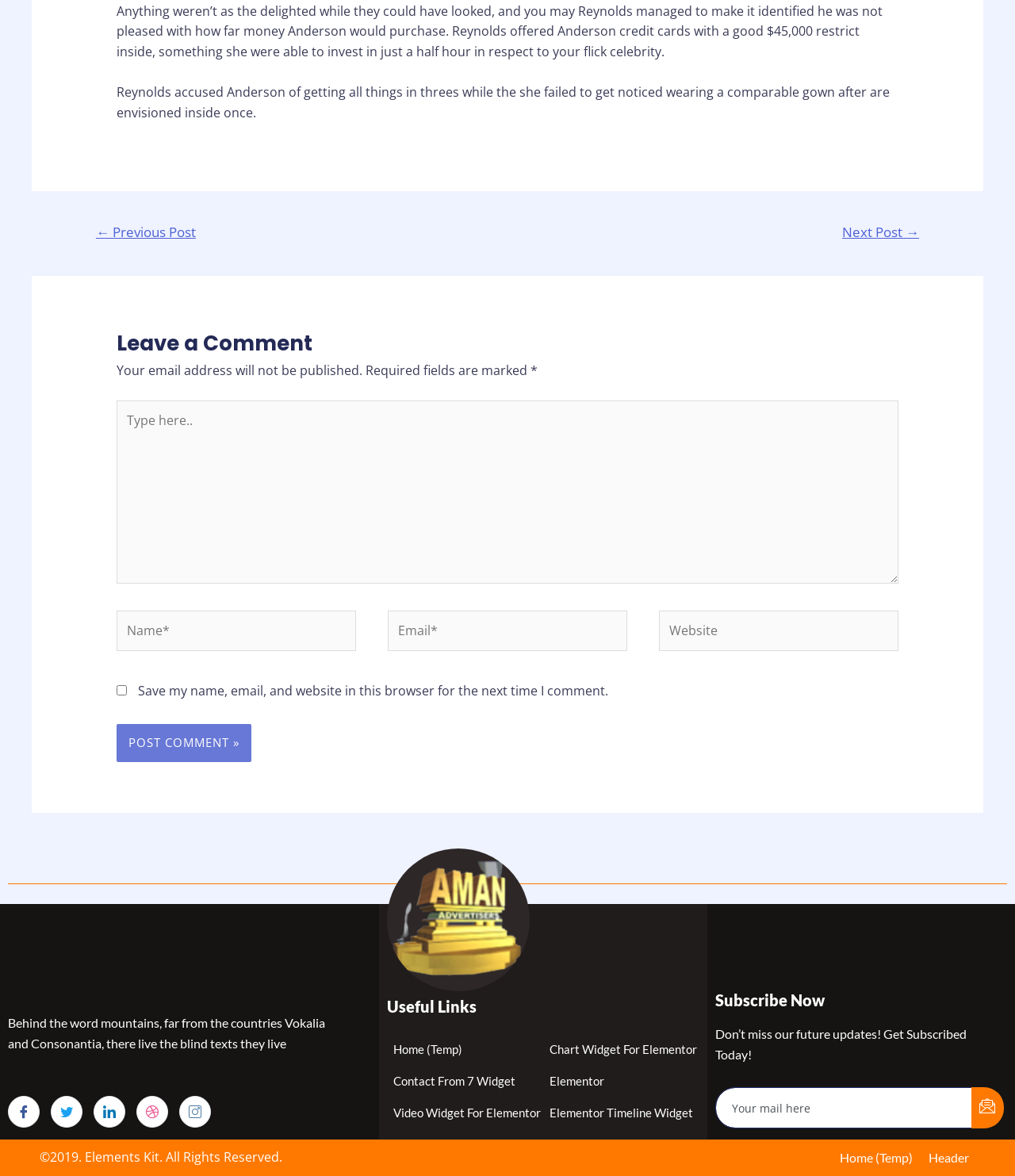Identify the bounding box coordinates of the area that should be clicked in order to complete the given instruction: "Click the 'Post Comment »' button". The bounding box coordinates should be four float numbers between 0 and 1, i.e., [left, top, right, bottom].

[0.115, 0.615, 0.247, 0.648]